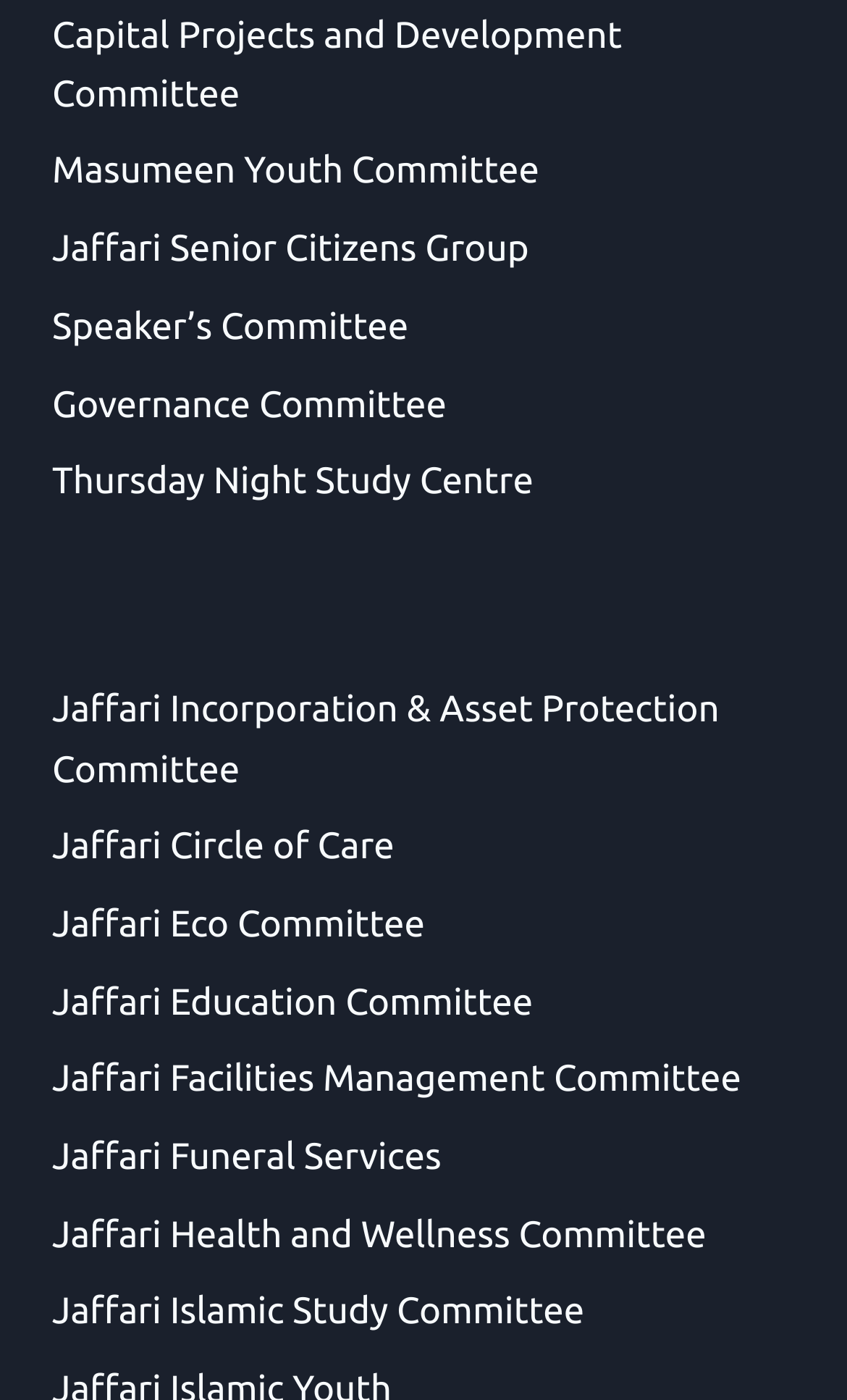How many committees are listed?
Look at the screenshot and respond with one word or a short phrase.

14